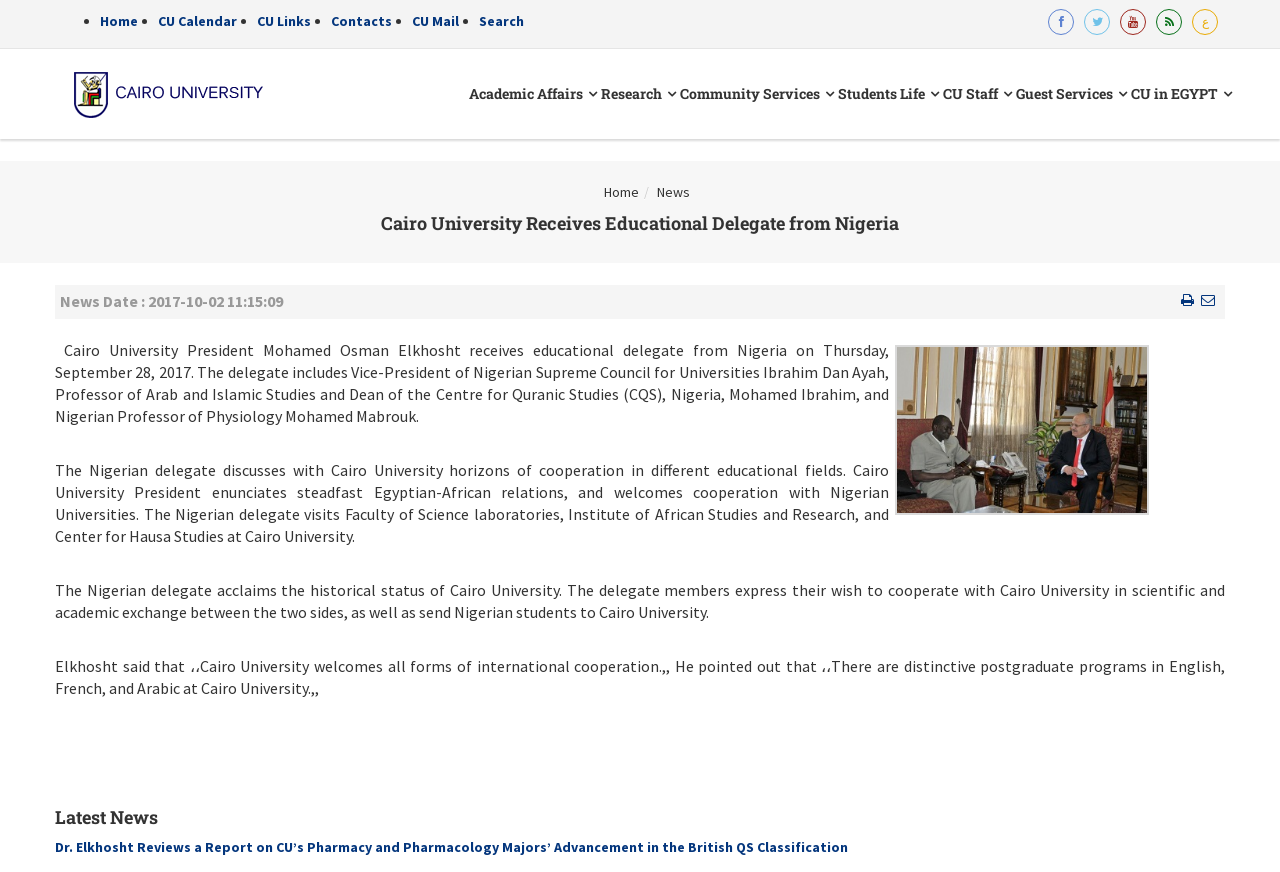Give an in-depth explanation of the webpage layout and content.

The webpage is the official portal for Cairo University, catering to students and staff. At the top, there is a horizontal navigation menu with seven links: Home, CU Calendar, CU Links, Contacts, CU Mail, and Search. Each link is separated by a list marker (•).

To the right of the navigation menu, there are five social media links represented by icons. Below the navigation menu, there is a prominent link to Academic Affairs, followed by links to Research, Community Services, Students Life, CU Staff, Guest Services, and CU in EGYPT. Each of these links has an icon (uf107) next to it.

The main content of the webpage is an article titled "Cairo University Receives Educational Delegate from Nigeria." The article has a heading, followed by a time stamp and two links to share the article on social media. Below the heading, there is an image related to the article. The article itself is divided into four paragraphs, describing the visit of an educational delegate from Nigeria to Cairo University.

To the right of the article, there is a secondary navigation menu with links to Home and News, separated by a slash (/). Below the article, there is a heading "Latest News" followed by a link to another news article titled "Dr. Elkhosht Reviews a Report on CU’s Pharmacy and Pharmacology Majors’ Advancement in the British QS Classification."